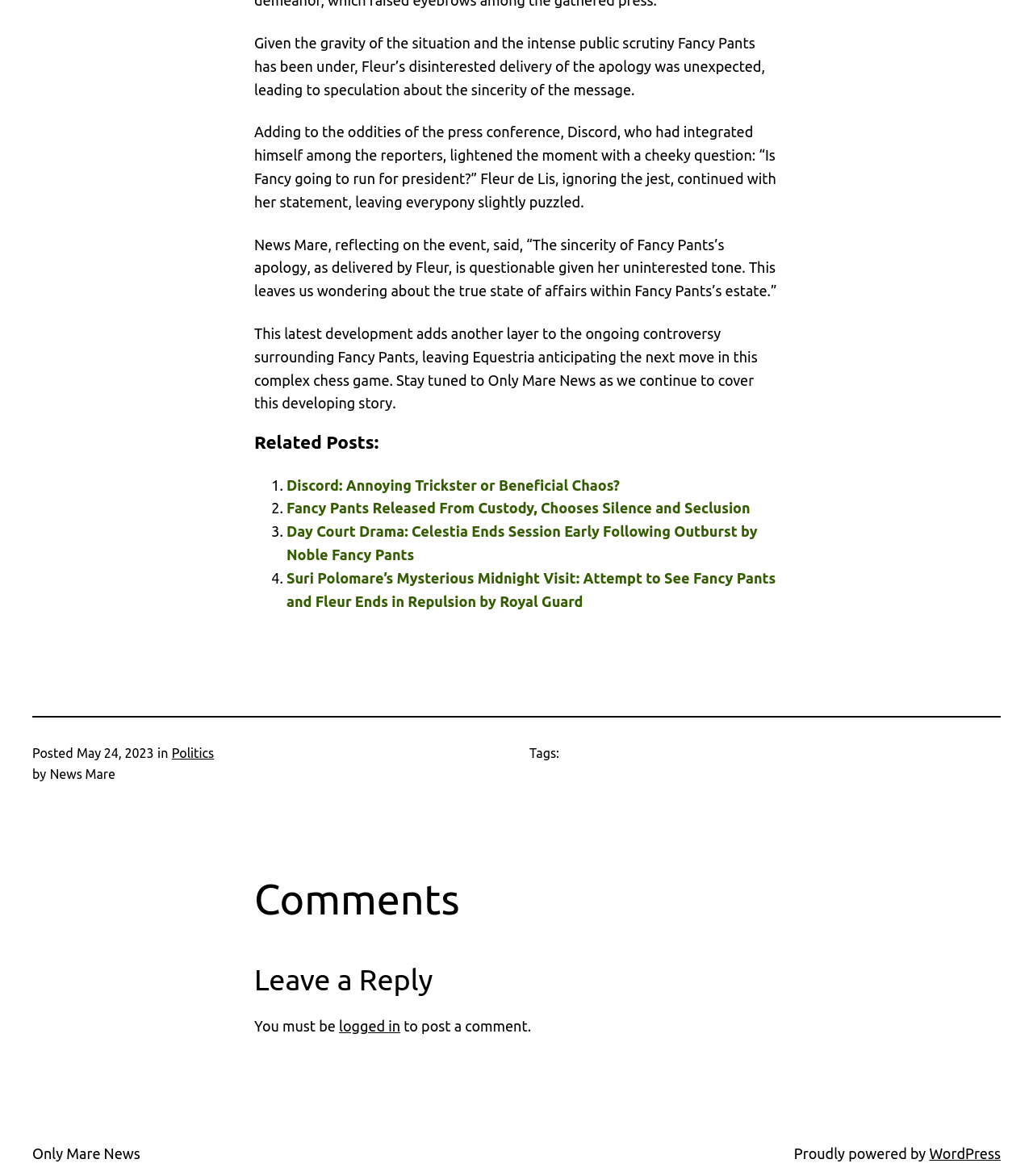Identify the bounding box coordinates of the region that needs to be clicked to carry out this instruction: "Open Facebook link". Provide these coordinates as four float numbers ranging from 0 to 1, i.e., [left, top, right, bottom].

None